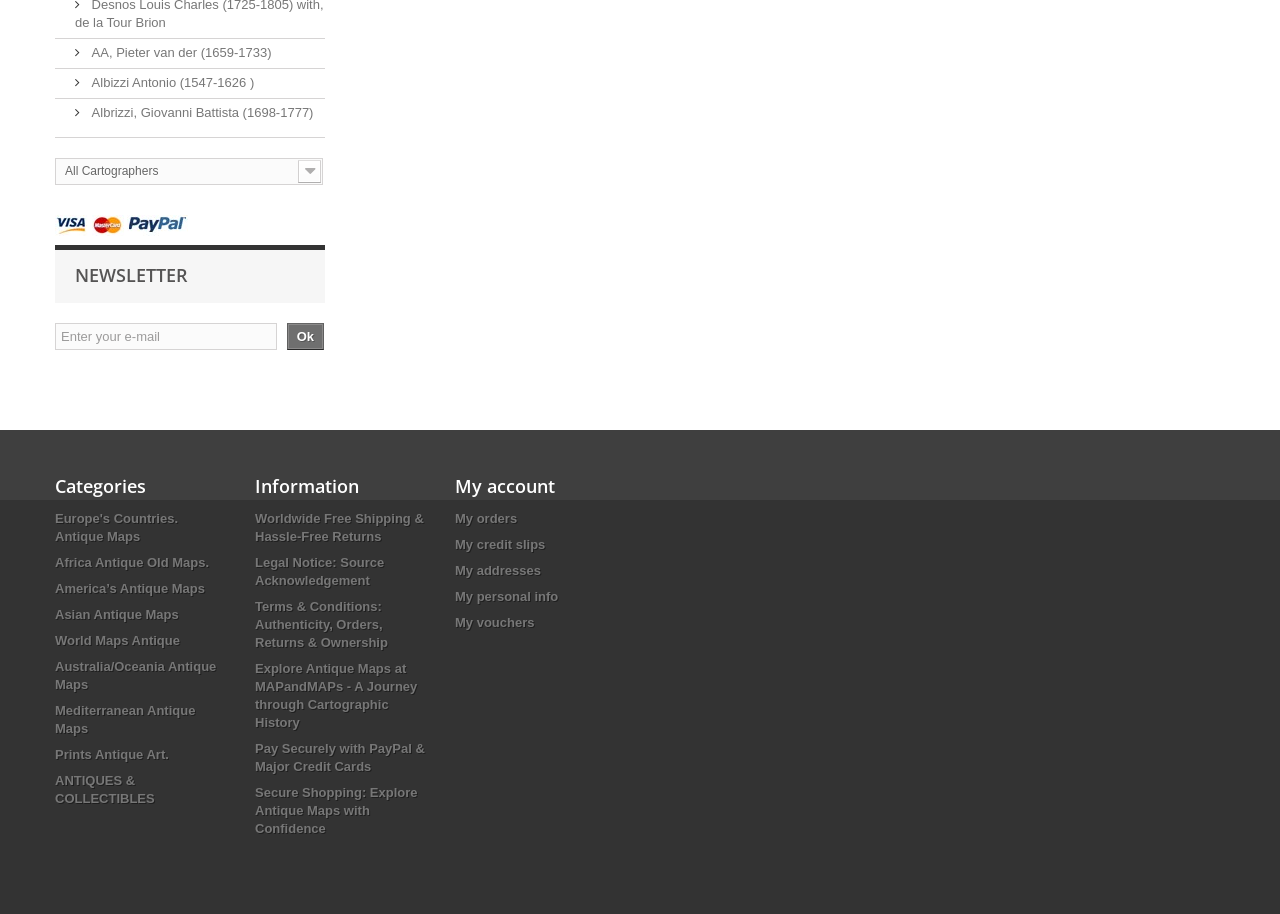Give a concise answer using one word or a phrase to the following question:
What payment methods are accepted?

Visa, Mastercard, PayPal